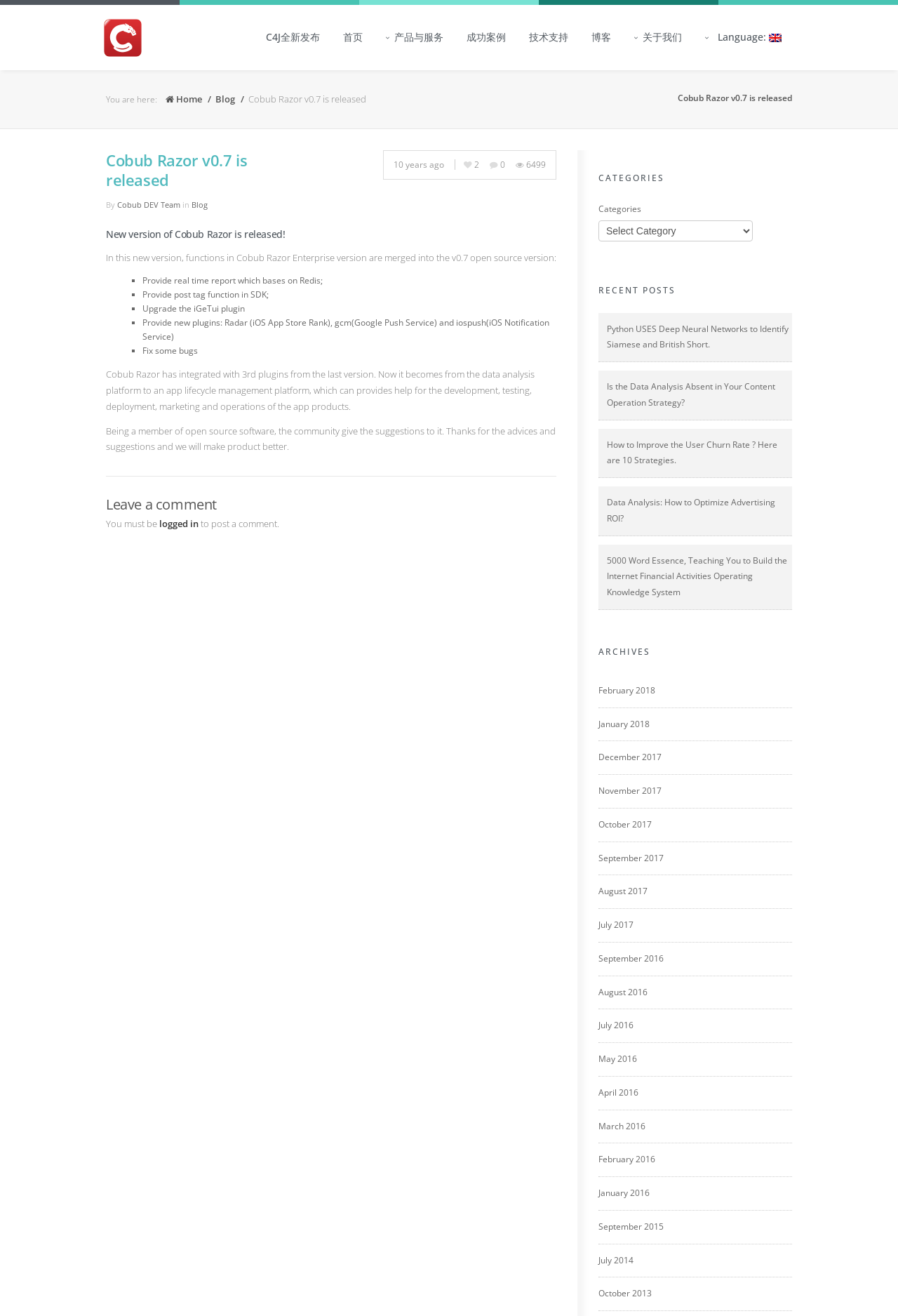What is the version of Cobub Razor released?
Please provide a comprehensive answer based on the information in the image.

The question can be answered by looking at the heading 'Cobub Razor v0.7 is released' which indicates that the version of Cobub Razor released is v0.7.